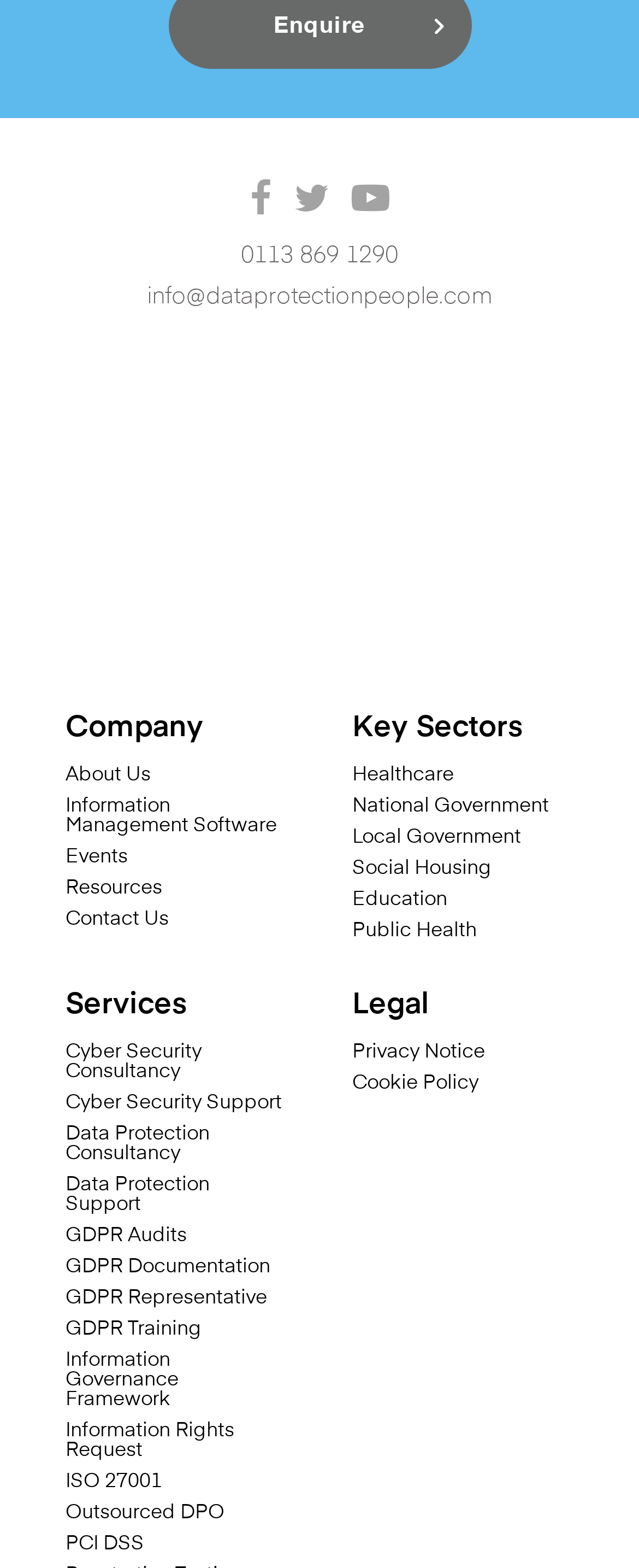Please determine the bounding box coordinates for the UI element described as: "National Government".

[0.551, 0.508, 0.897, 0.521]